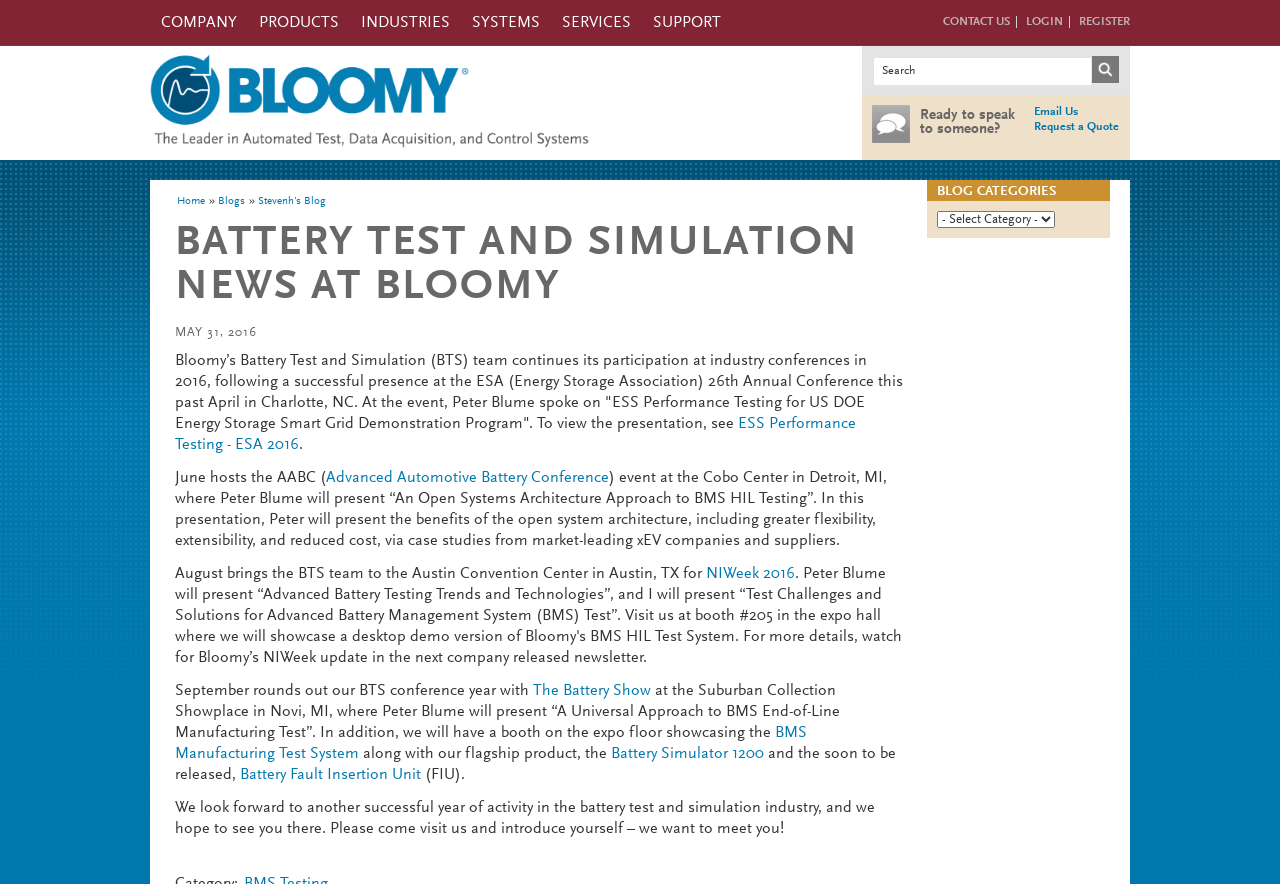Please mark the clickable region by giving the bounding box coordinates needed to complete this instruction: "Go to the company page".

[0.126, 0.017, 0.185, 0.035]